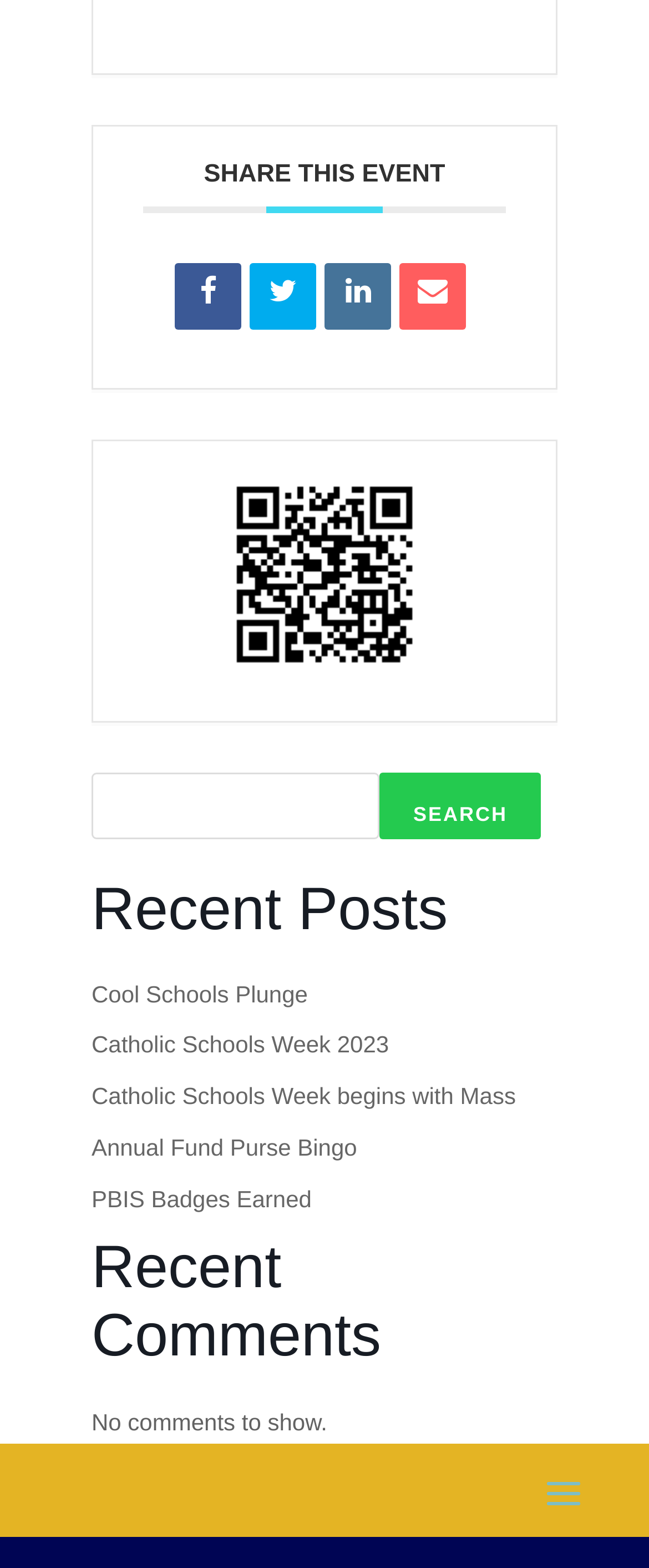With reference to the screenshot, provide a detailed response to the question below:
What type of content is listed under 'Recent Posts'?

The links listed under the 'Recent Posts' heading, such as 'Cool Schools Plunge' and 'Catholic Schools Week 2023', suggest that they are event posts or news articles related to the school or organization.